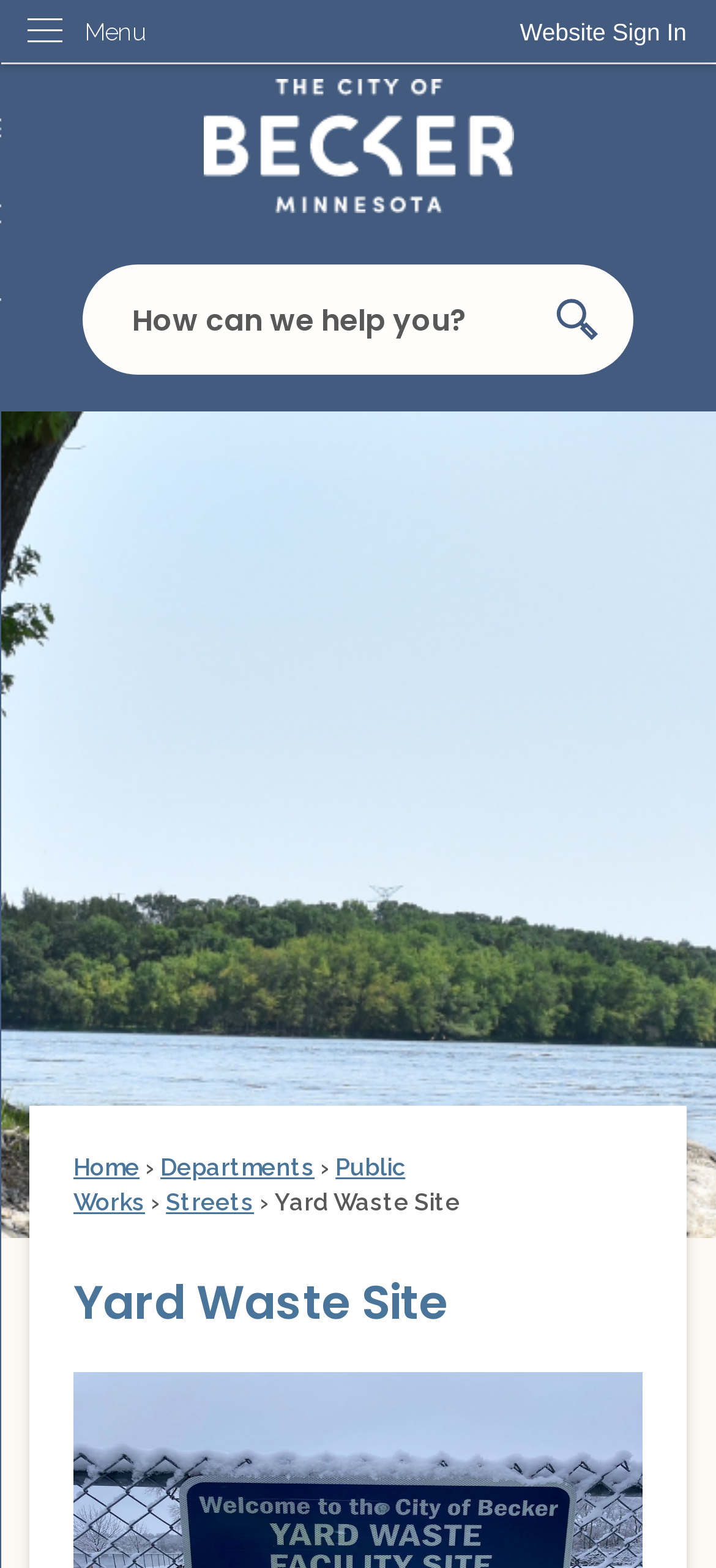What is the function of the button with the search icon?
Based on the visual content, answer with a single word or a brief phrase.

Search